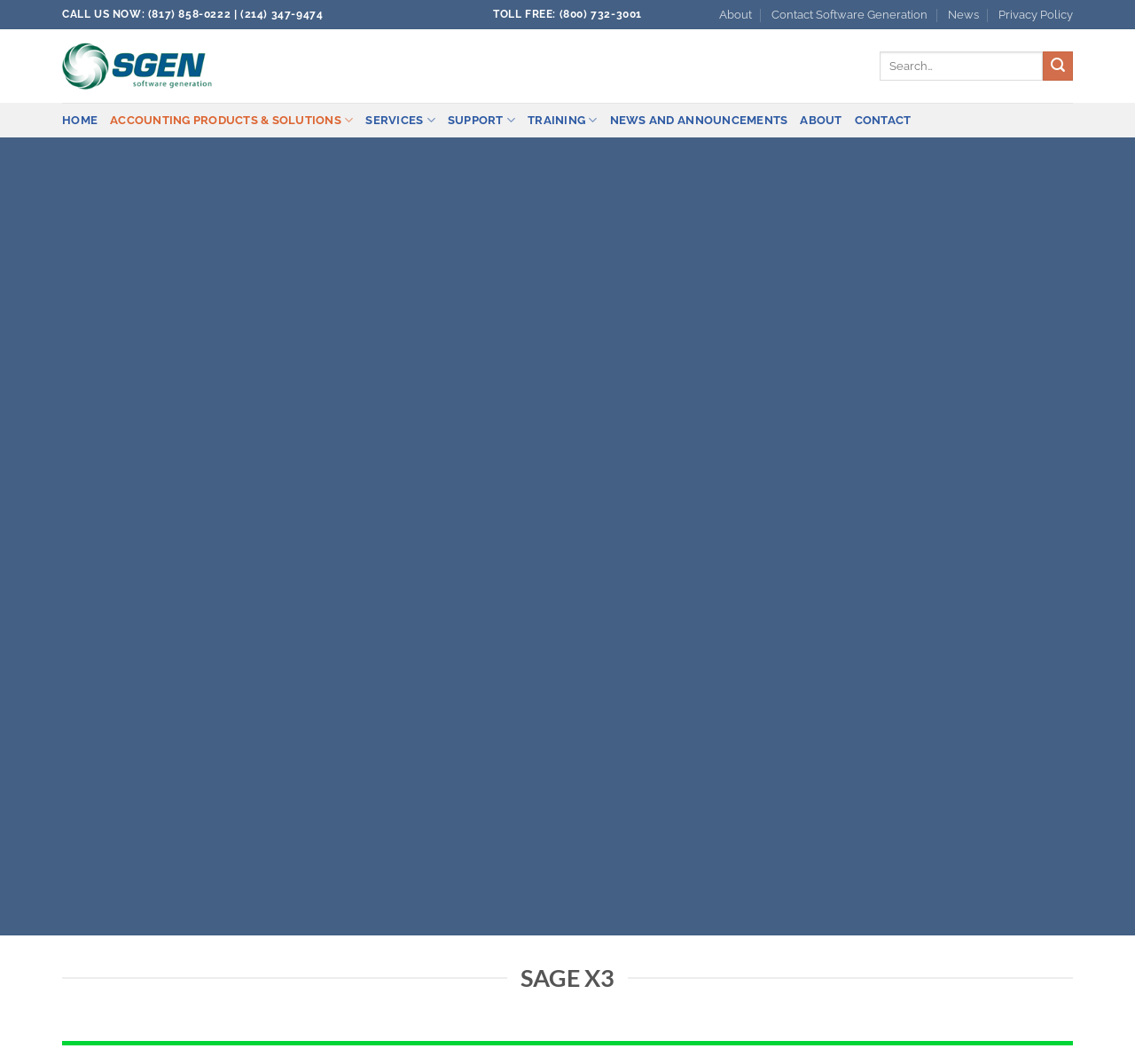Use a single word or phrase to respond to the question:
What is the phone number to call for toll-free?

(800) 732-3001